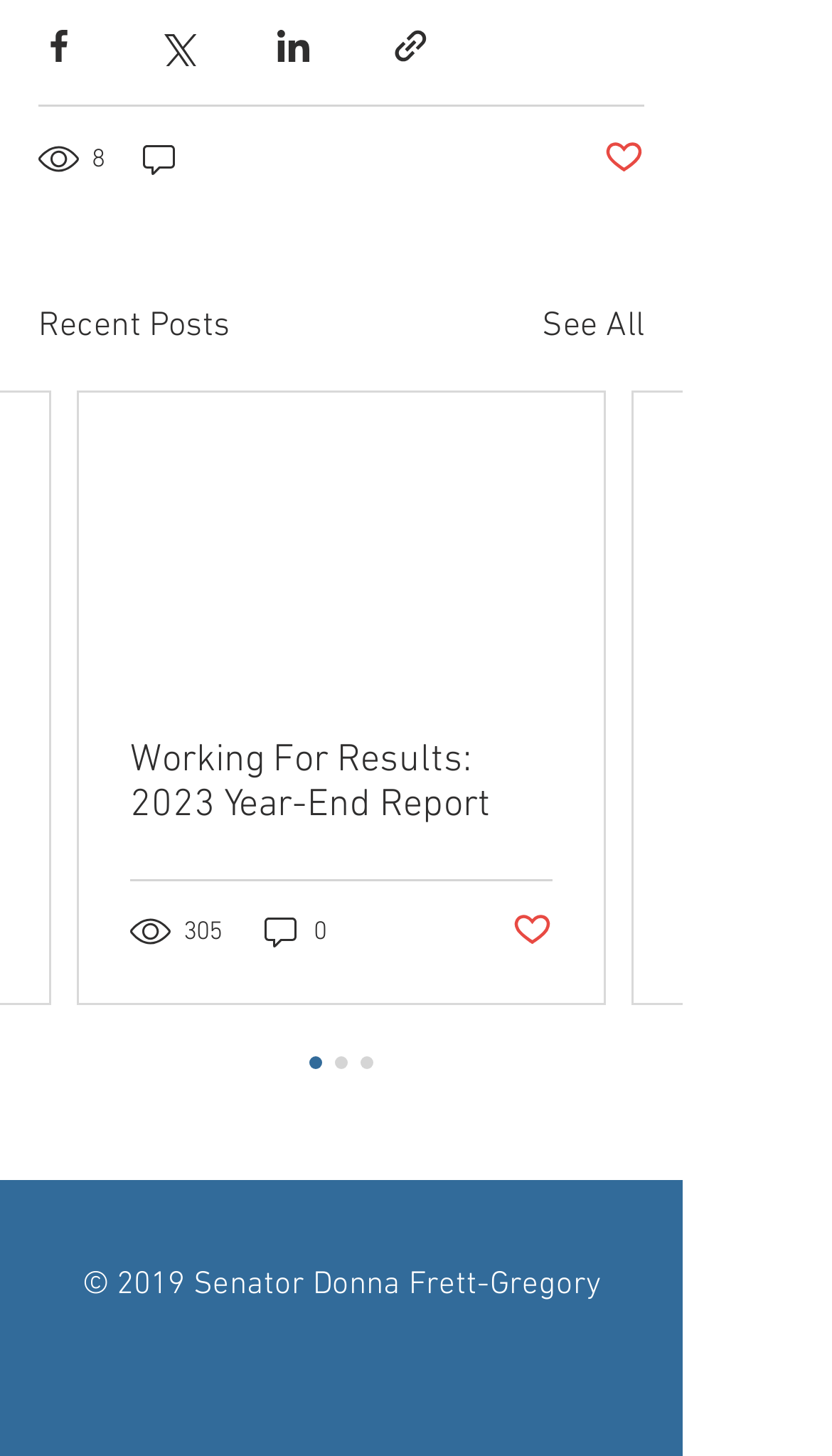How many links are available in the social bar at the bottom of the webpage?
Examine the image closely and answer the question with as much detail as possible.

There are three links available in the social bar at the bottom of the webpage, which are represented as icons and are not labeled with text.